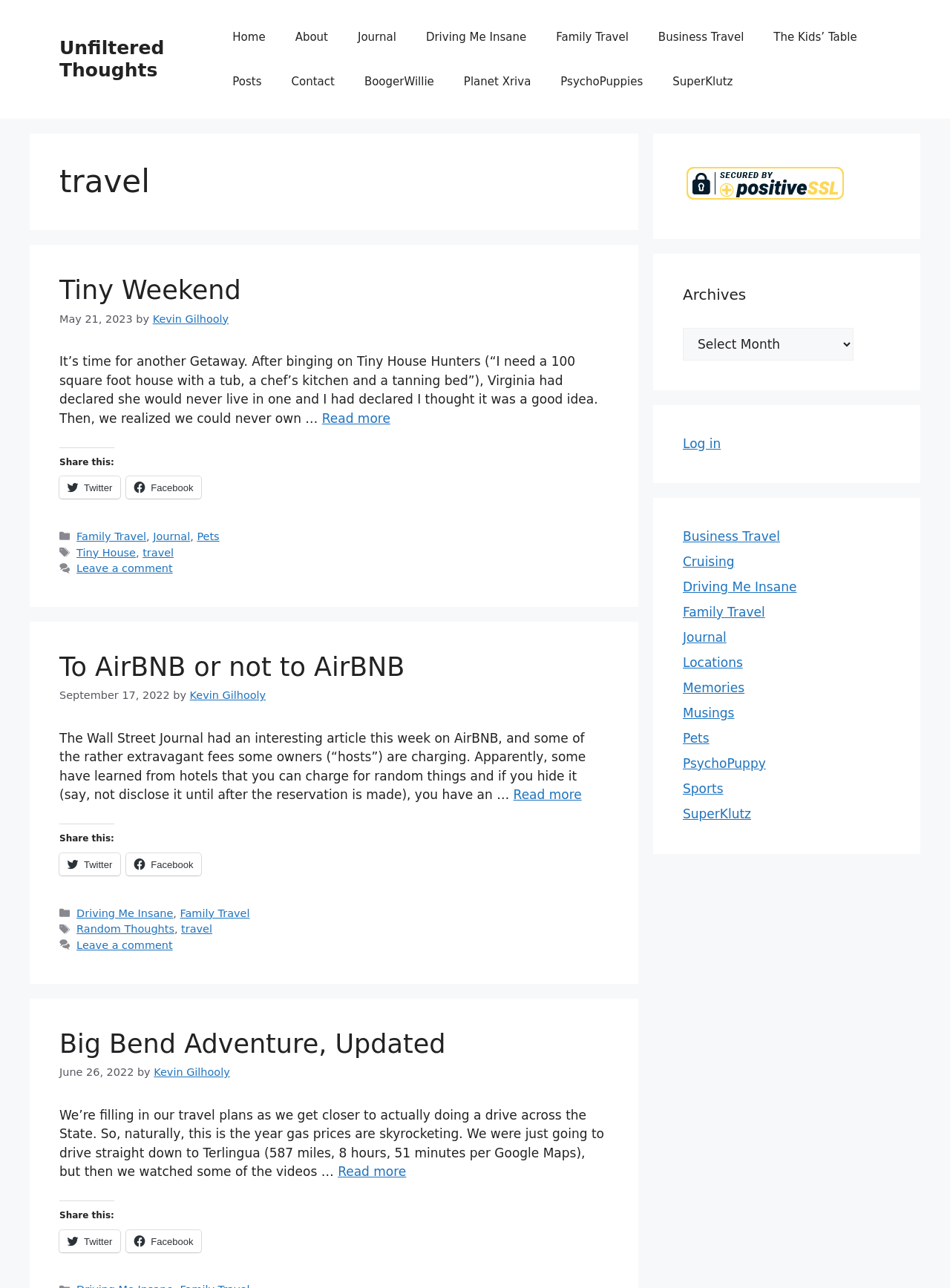Locate the bounding box coordinates of the clickable element to fulfill the following instruction: "View the 'Big Bend Adventure, Updated' post". Provide the coordinates as four float numbers between 0 and 1 in the format [left, top, right, bottom].

[0.062, 0.798, 0.641, 0.822]